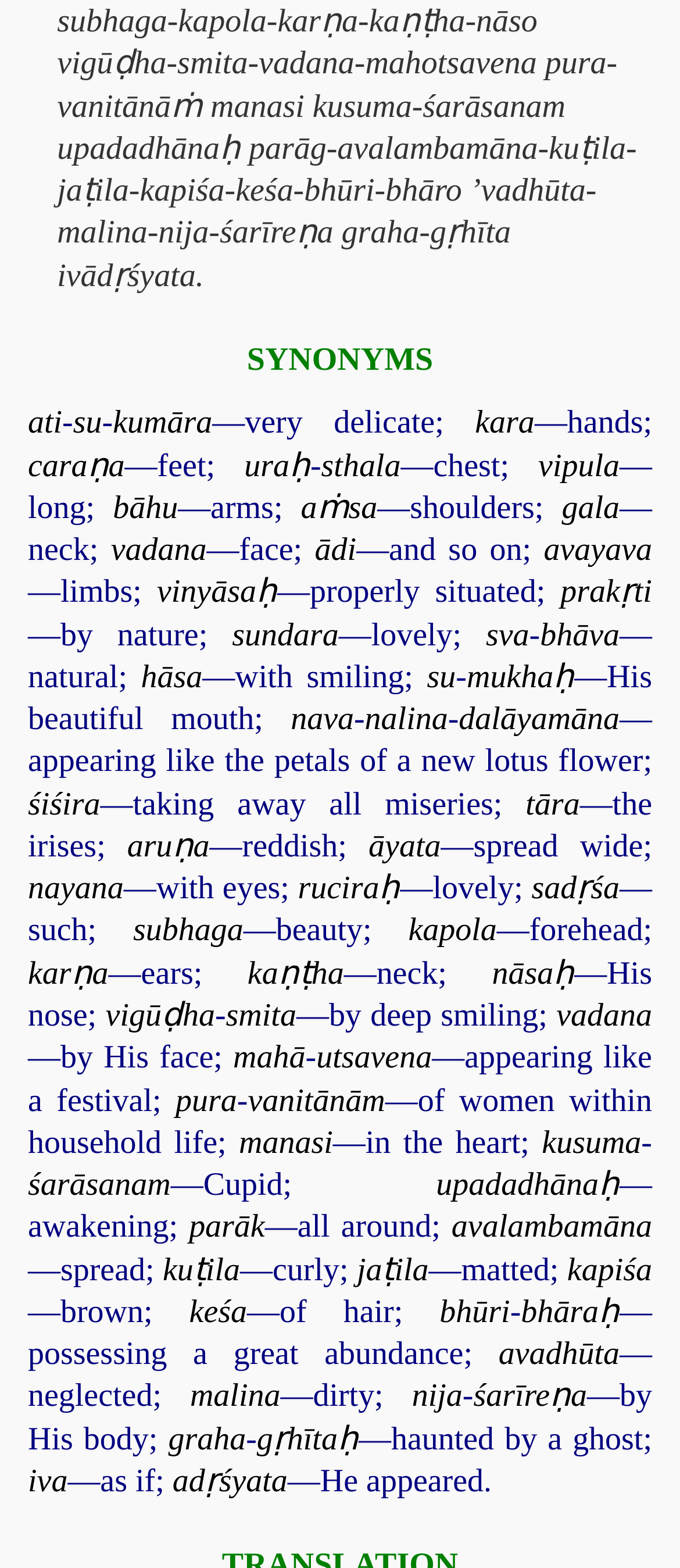Locate the bounding box of the UI element described in the following text: "śarāsanam".

[0.041, 0.744, 0.251, 0.768]